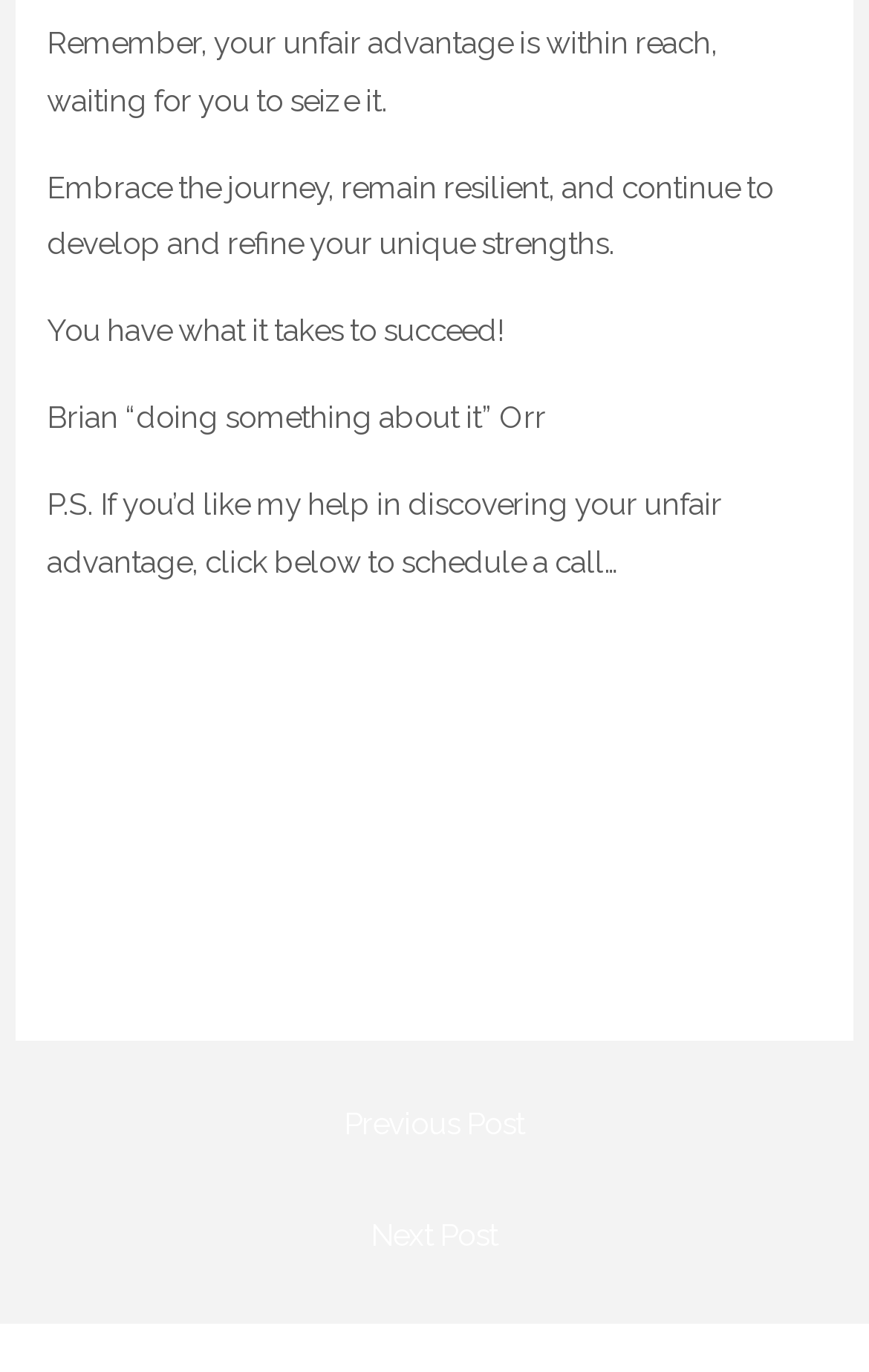How many navigation links are there? Look at the image and give a one-word or short phrase answer.

2